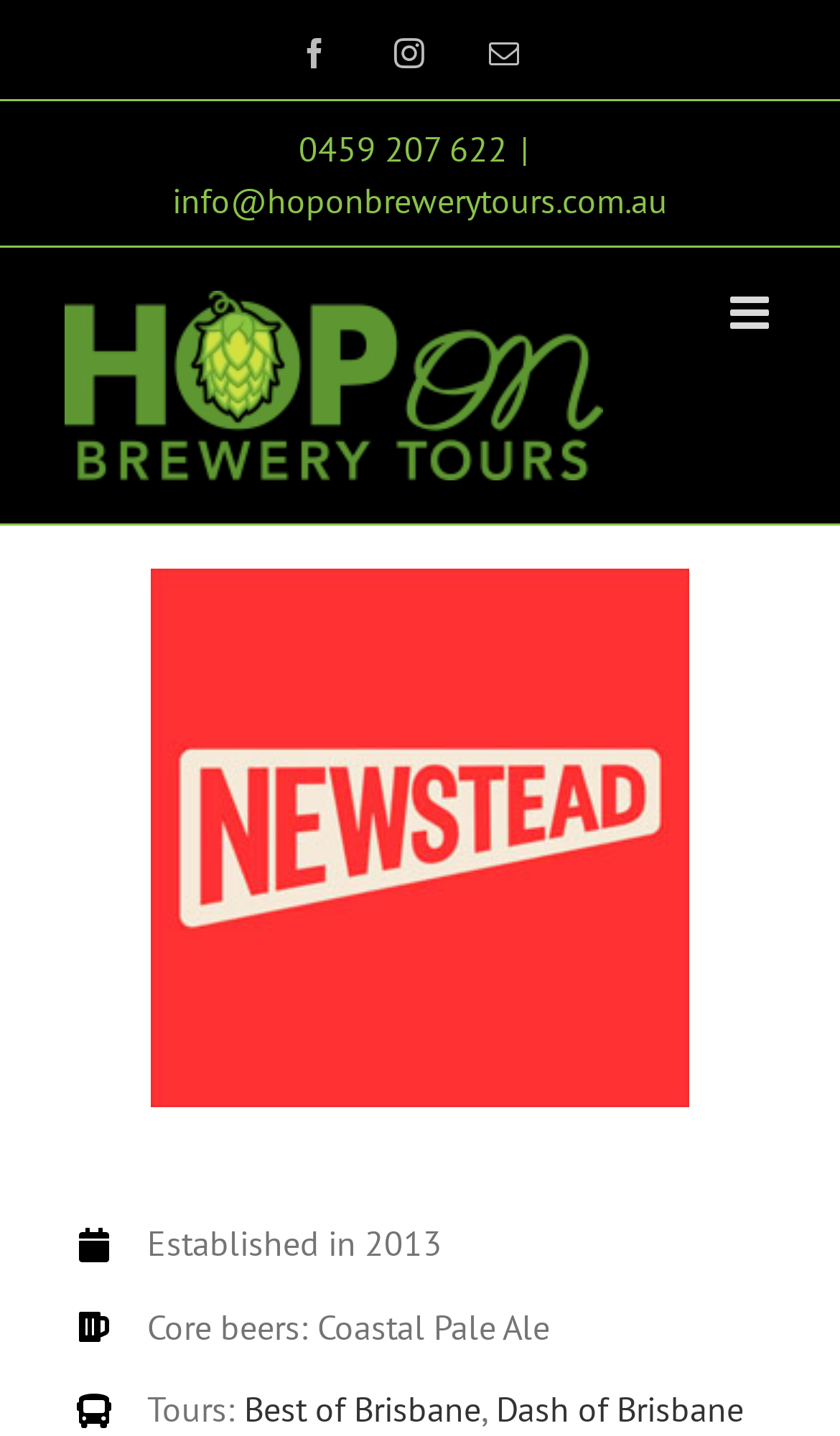Reply to the question with a brief word or phrase: What is the phone number of Hop On Brewery Tours?

0459 207 622